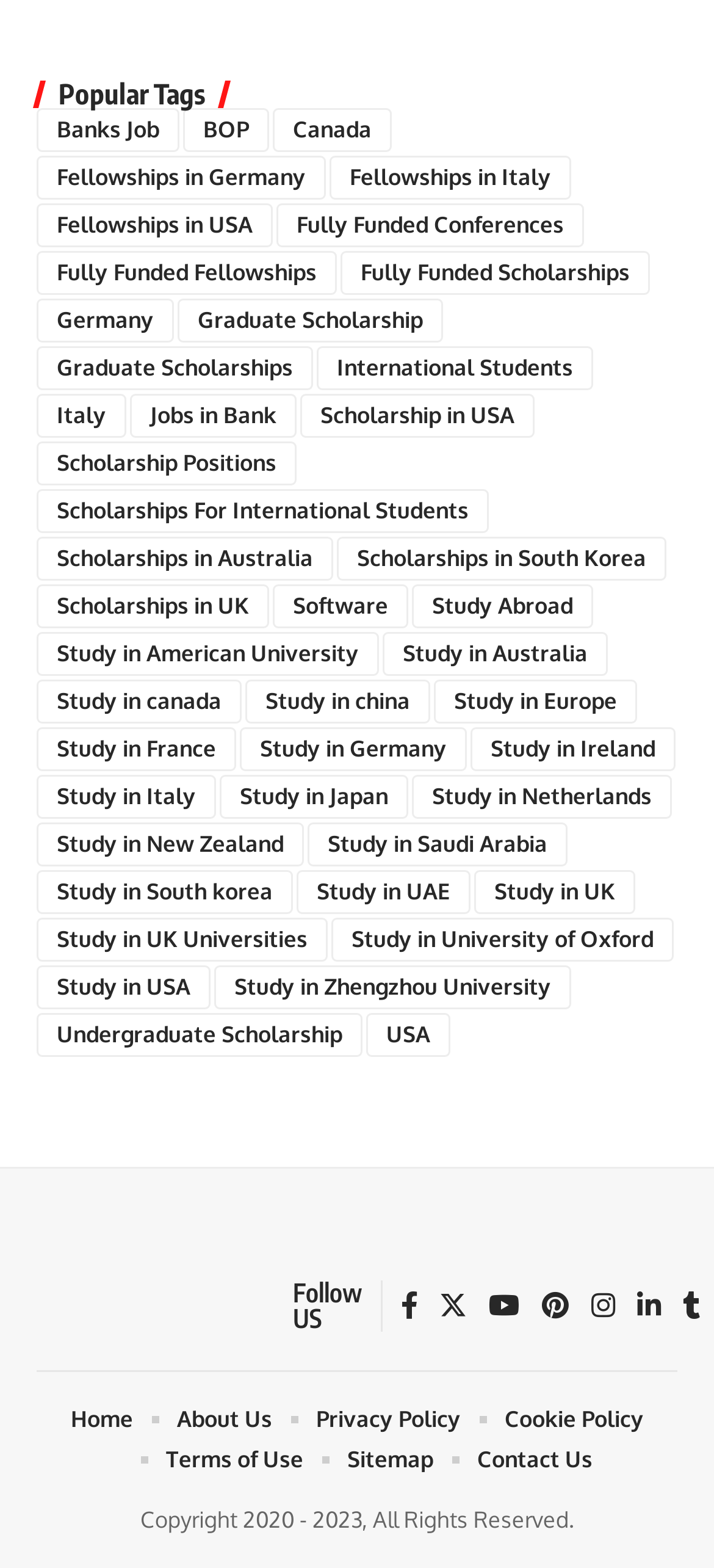Determine the bounding box for the UI element described here: "Study in Australia".

[0.536, 0.403, 0.851, 0.431]